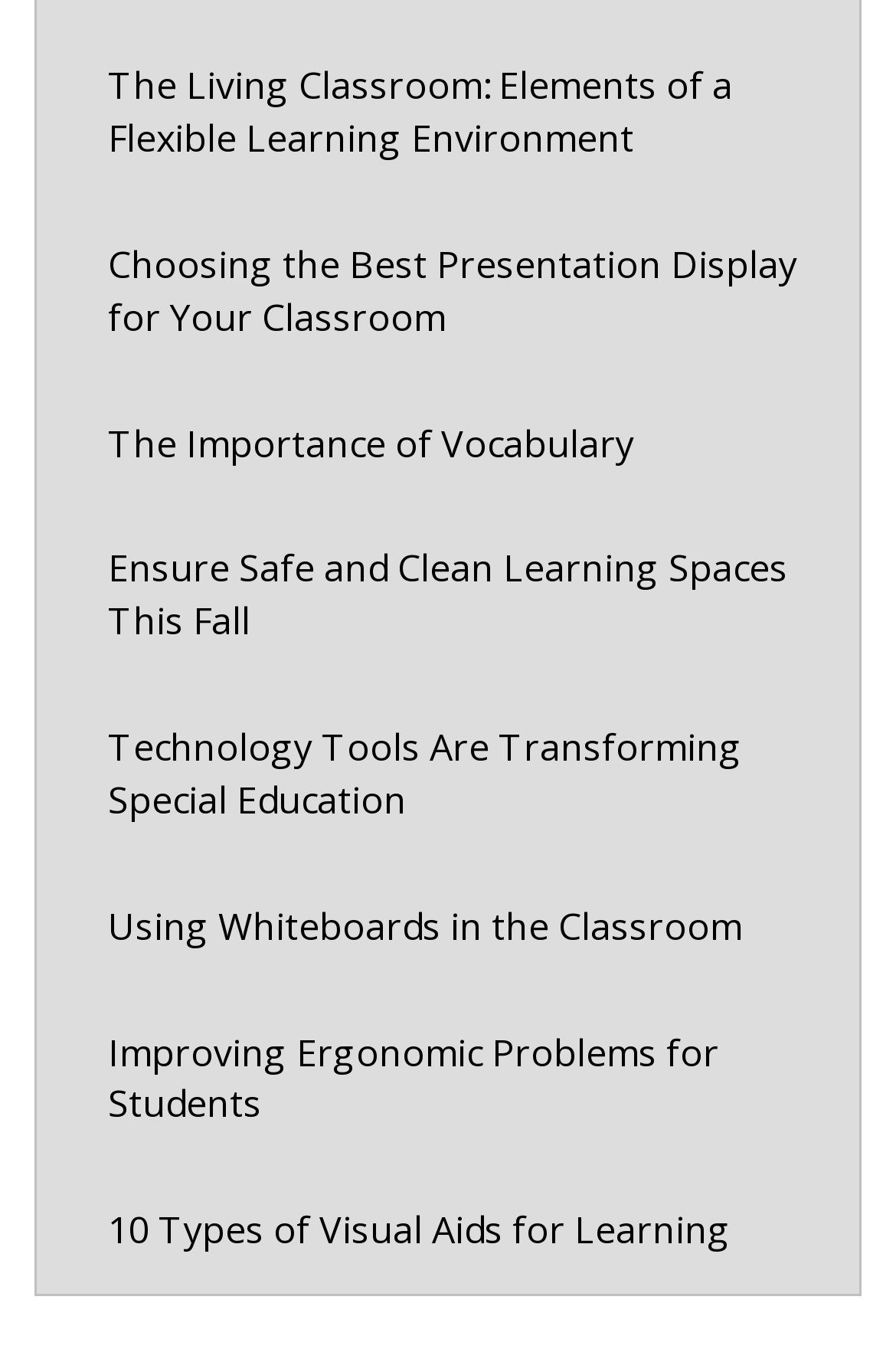Determine the bounding box coordinates of the clickable region to carry out the instruction: "Explore the importance of vocabulary".

[0.1, 0.293, 0.938, 0.358]